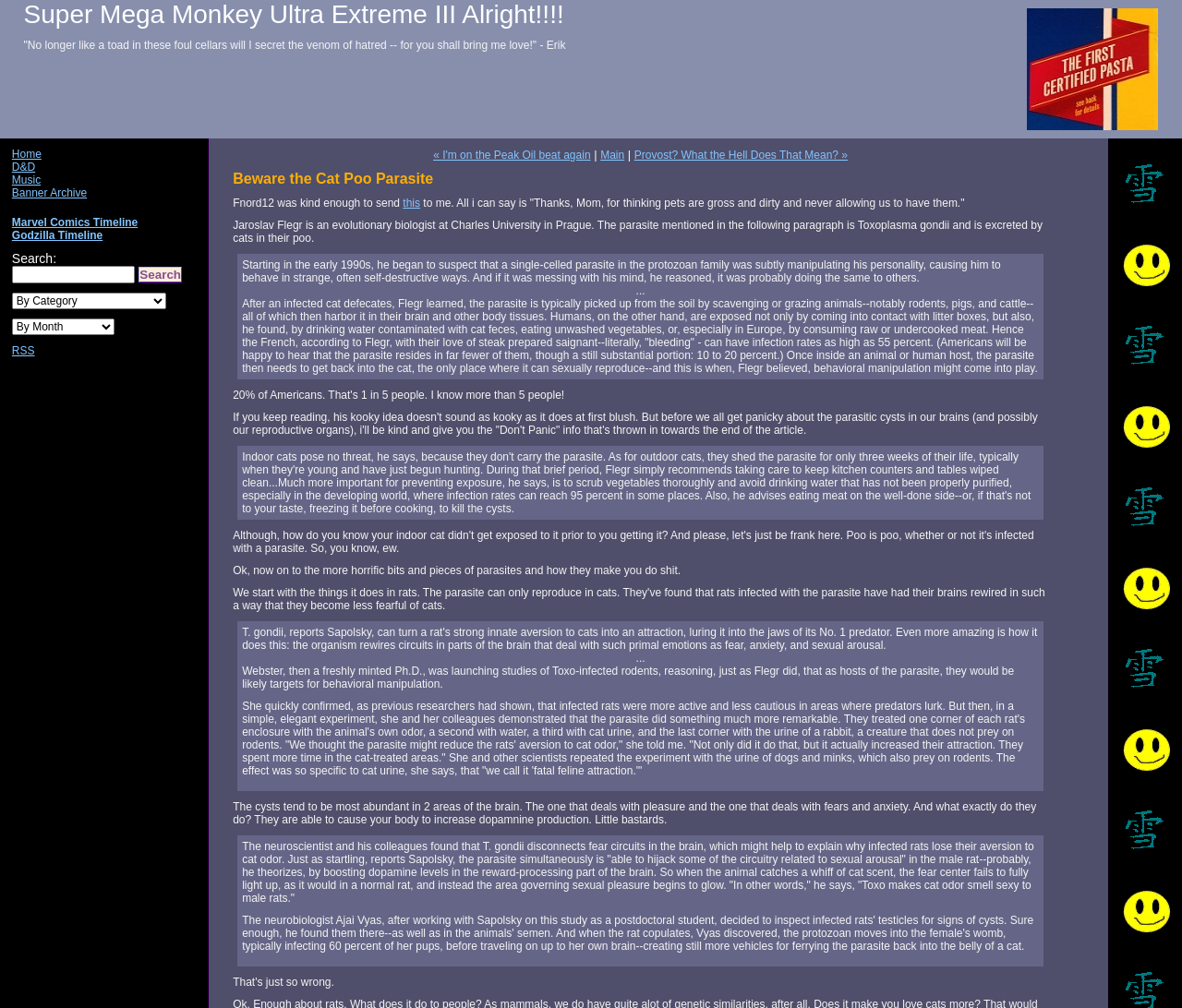Respond to the following query with just one word or a short phrase: 
What is the brain area affected by the parasite?

Pleasure and fear areas